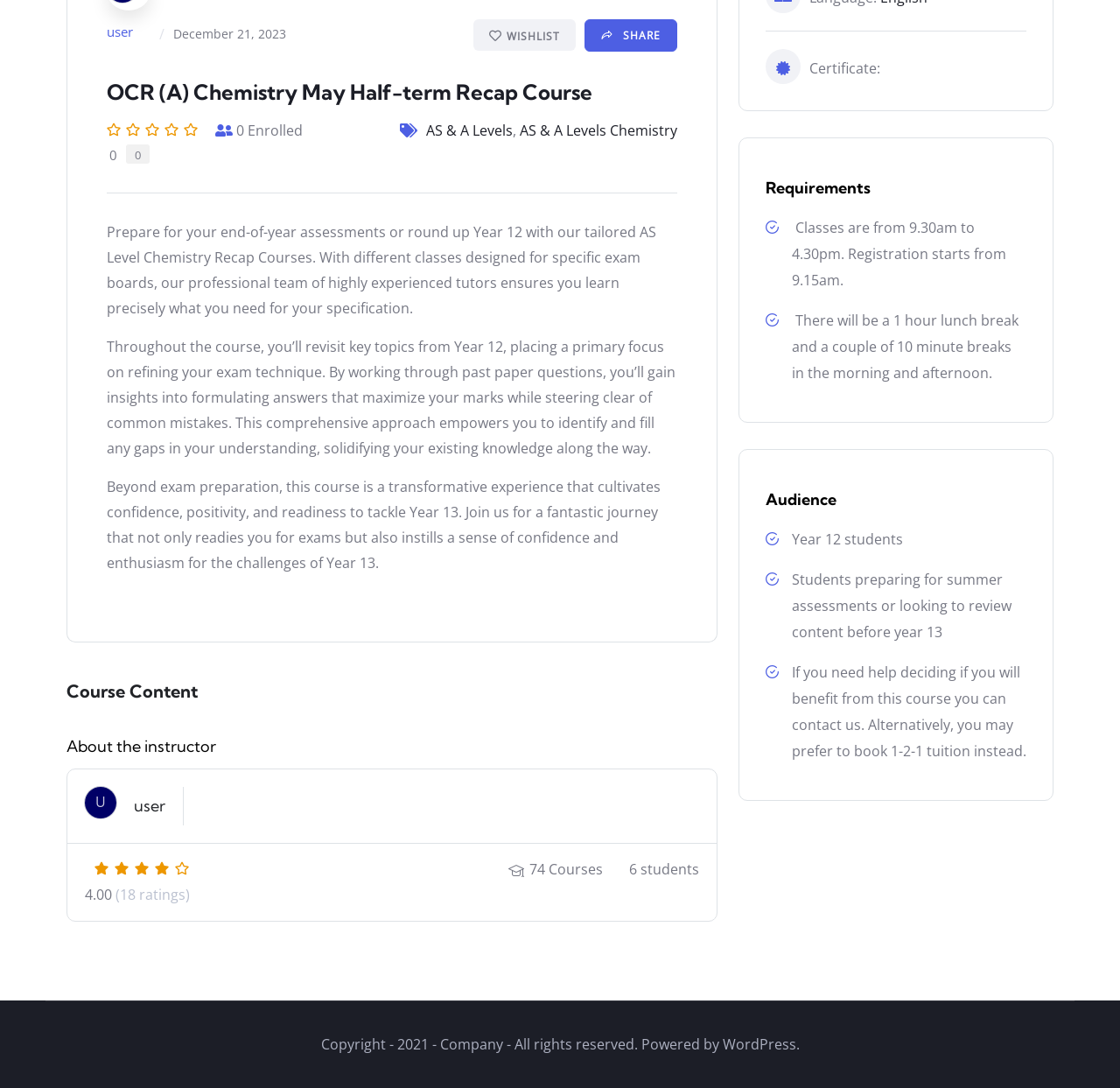Answer the following in one word or a short phrase: 
What is the course title?

OCR (A) Chemistry May Half-term Recap Course